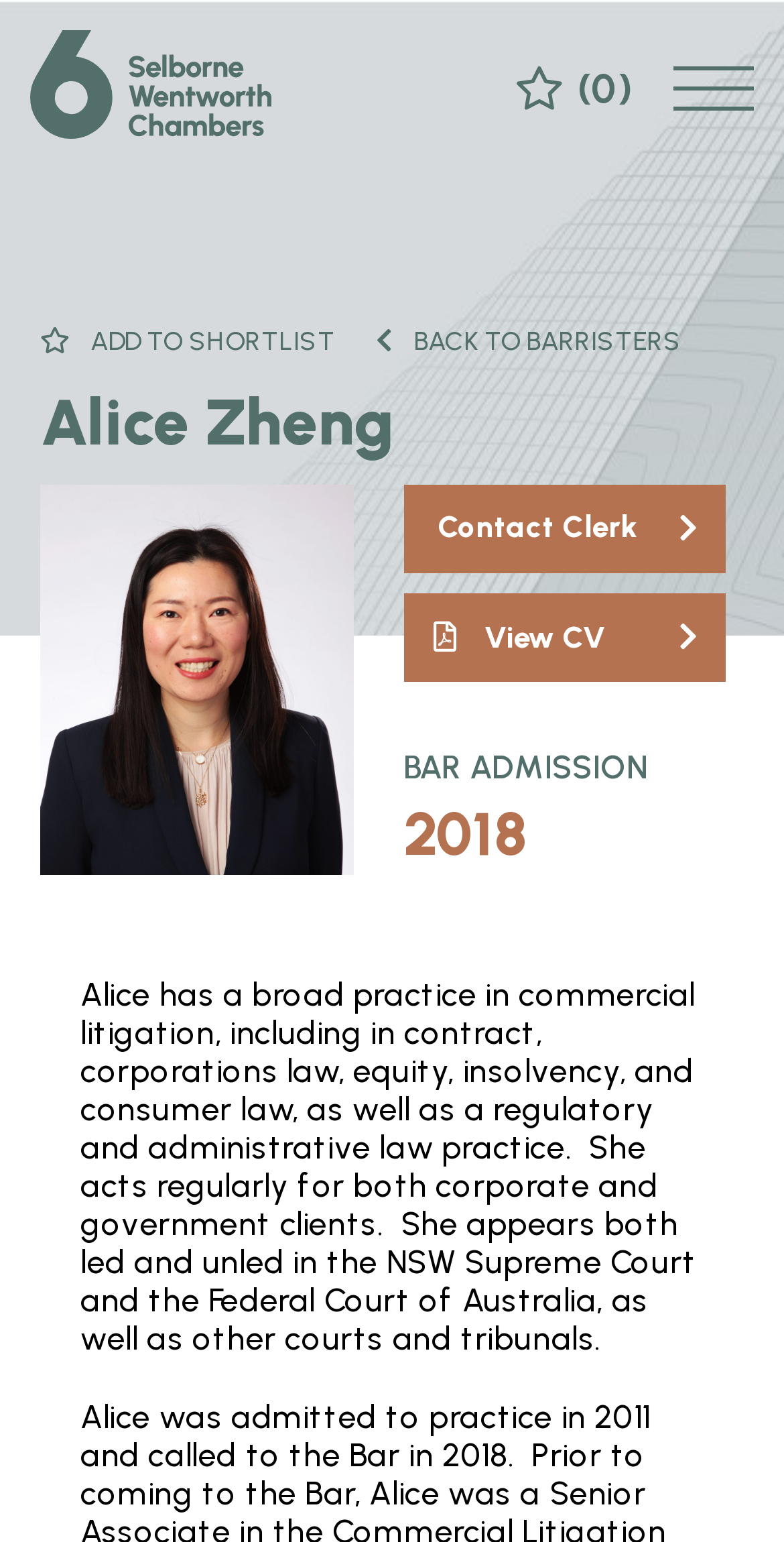How many links are on the page?
Look at the image and answer with only one word or phrase.

5